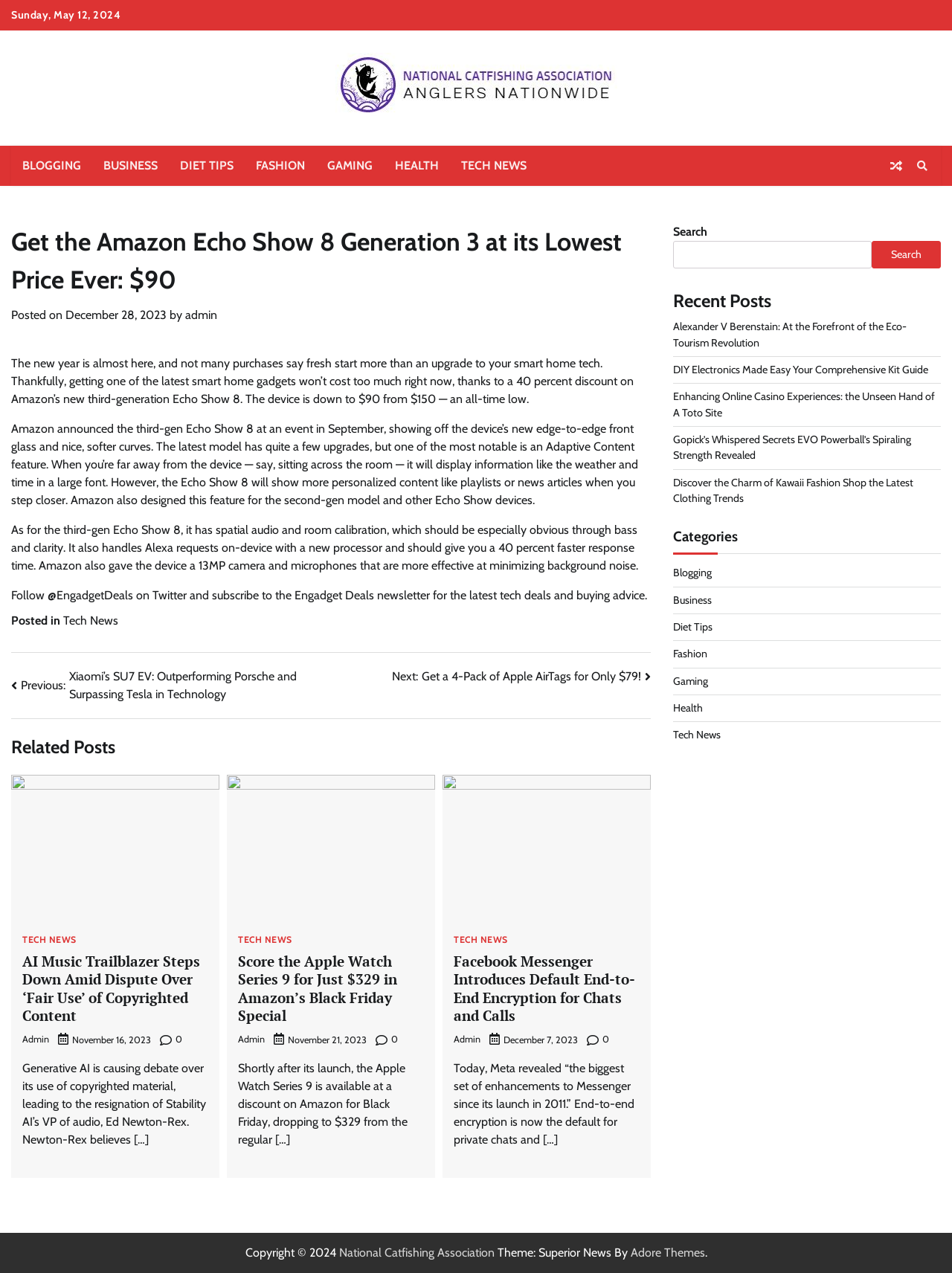Mark the bounding box of the element that matches the following description: "Diet Tips".

[0.177, 0.115, 0.257, 0.146]